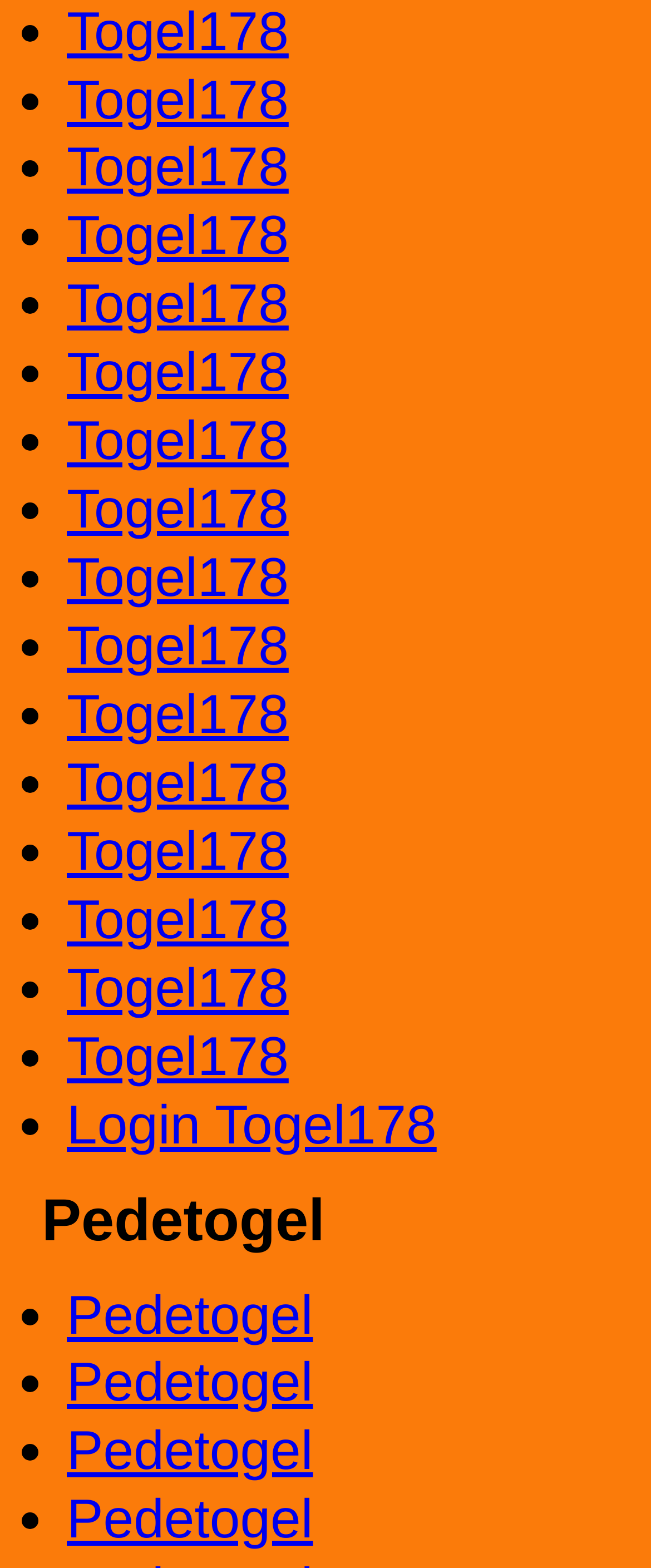How many unique link texts are there on the webpage?
Answer briefly with a single word or phrase based on the image.

2